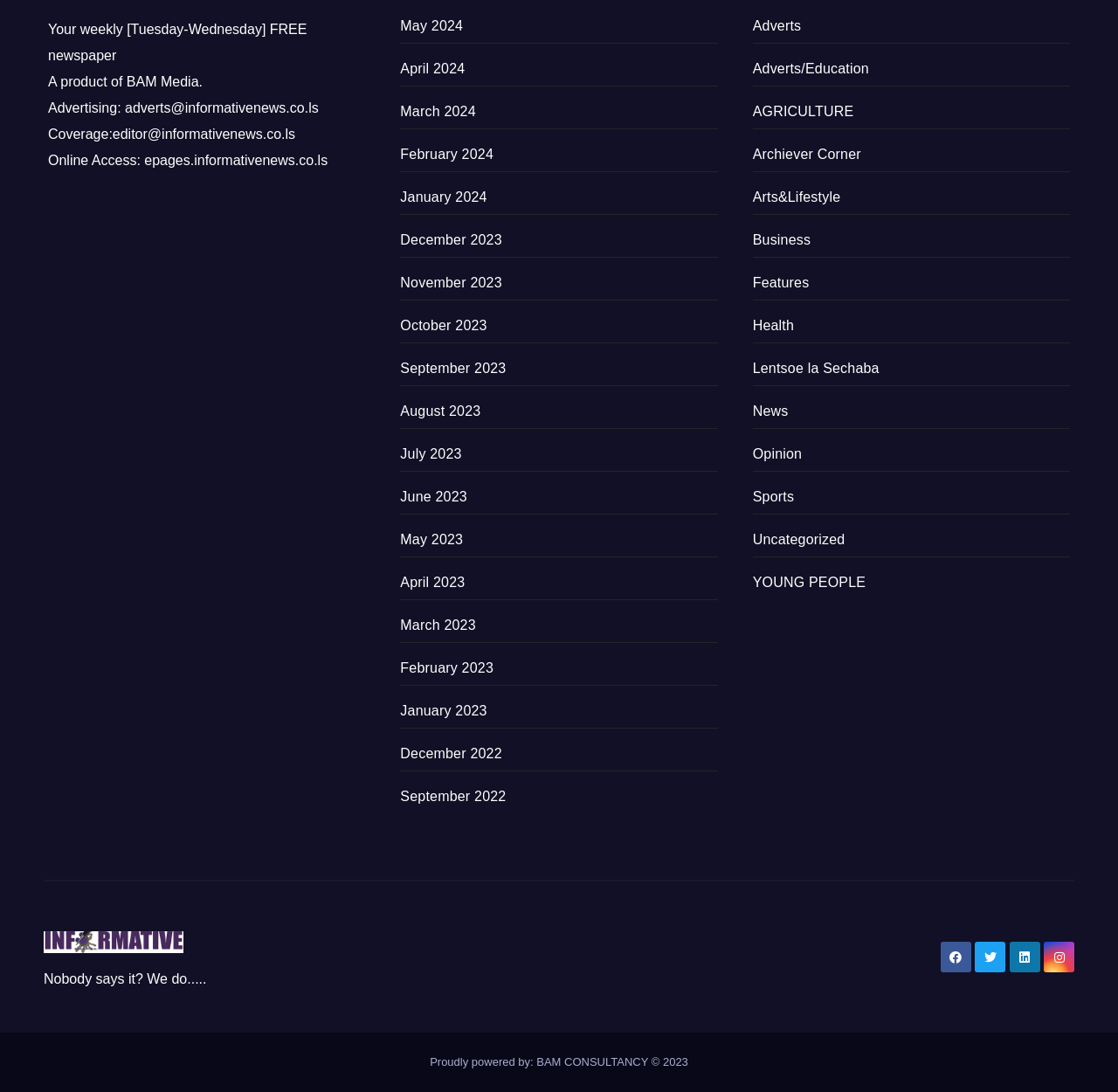Who powers the website?
With the help of the image, please provide a detailed response to the question.

The website is proudly powered by BAM Consultancy, as stated at the bottom of the webpage, which also includes a copyright notice for 2023.